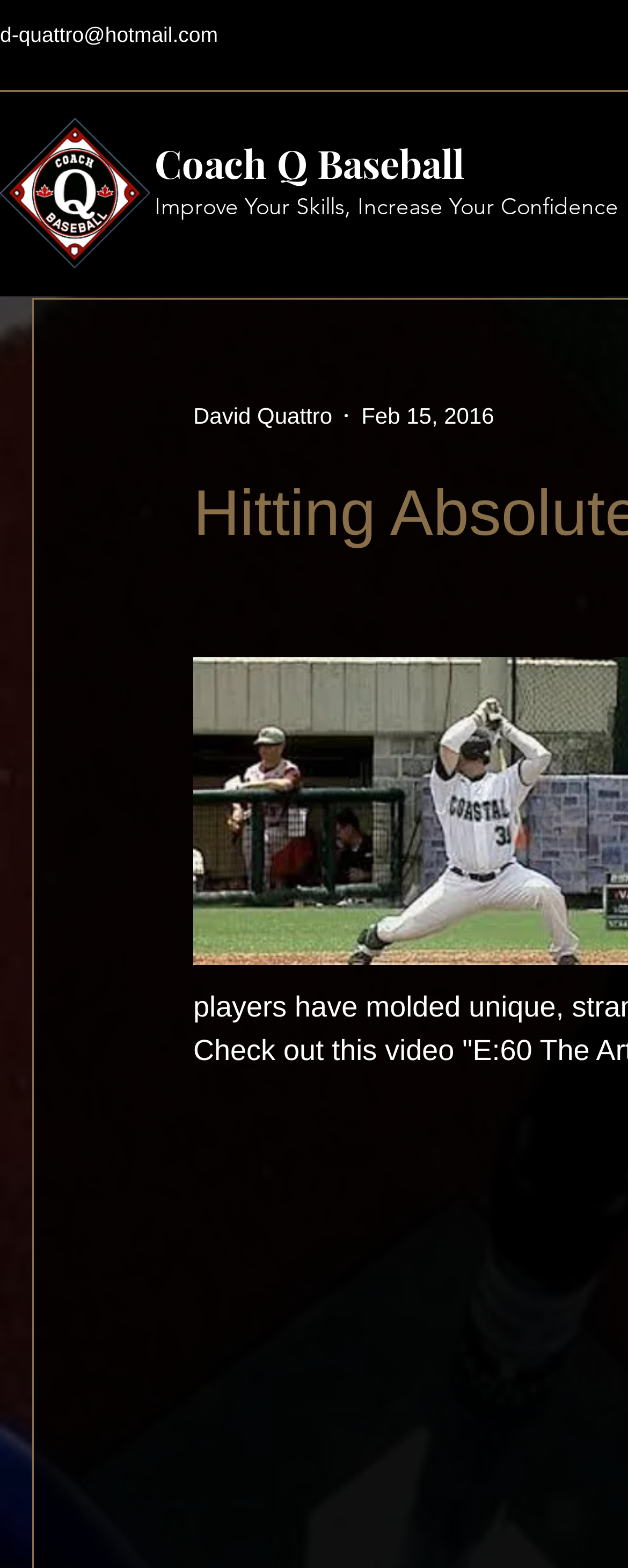From the element description: "David Quattro", extract the bounding box coordinates of the UI element. The coordinates should be expressed as four float numbers between 0 and 1, in the order [left, top, right, bottom].

[0.308, 0.255, 0.529, 0.276]